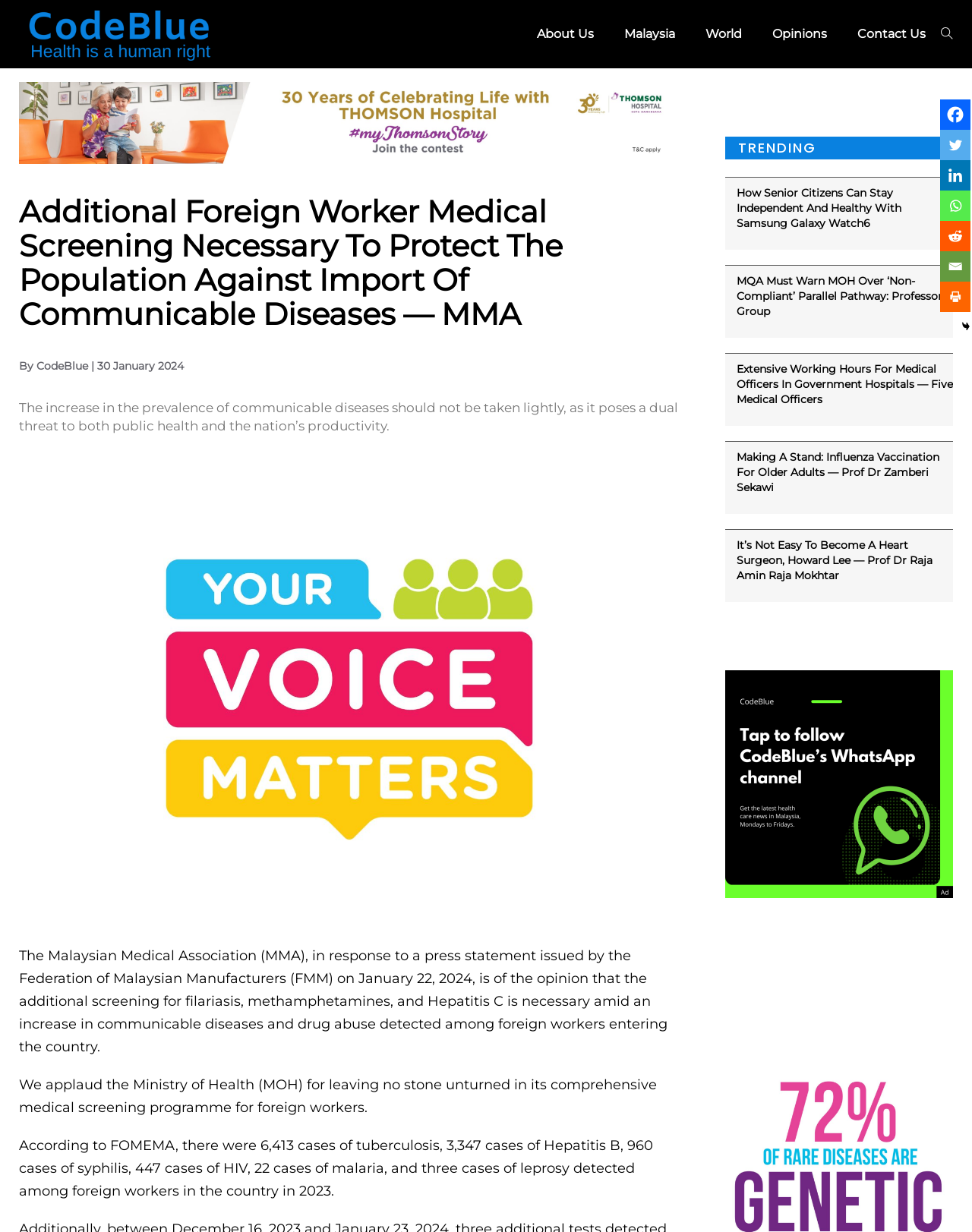What are the social media platforms available for sharing? Observe the screenshot and provide a one-word or short phrase answer.

Facebook, Twitter, Linkedin, Whatsapp, Reddit, Email, Print